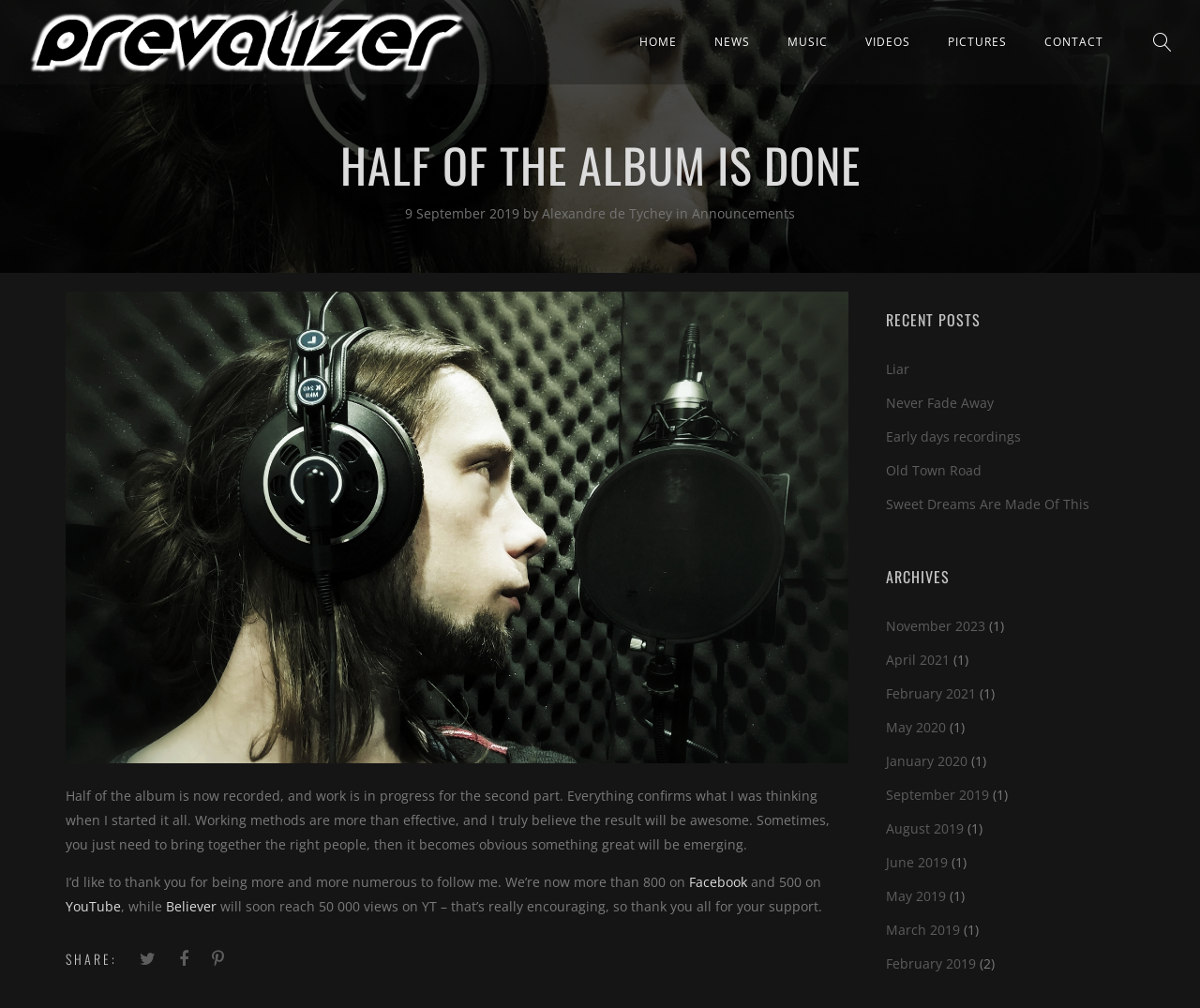What is the name of the album being worked on?
Please use the image to provide a one-word or short phrase answer.

Not specified